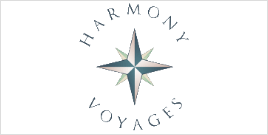What does the stylized compass rose in the logo symbolize?
Provide a detailed answer to the question, using the image to inform your response.

The caption explains that the stylized compass rose in the logo symbolizes exploration and adventure, reflecting the company's commitment to providing unique travel experiences.